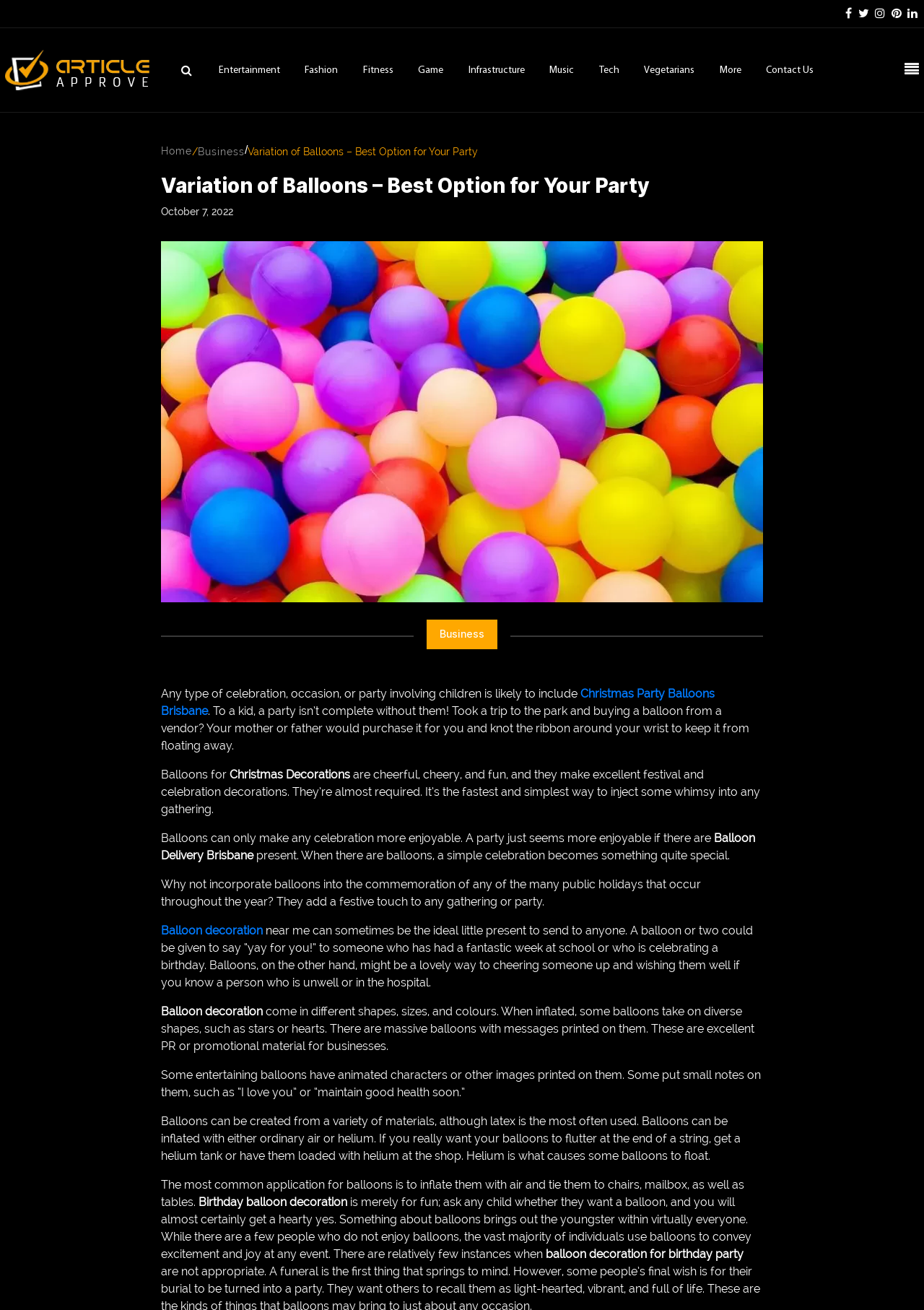Specify the bounding box coordinates (top-left x, top-left y, bottom-right x, bottom-right y) of the UI element in the screenshot that matches this description: Encase WordPress Theme

None